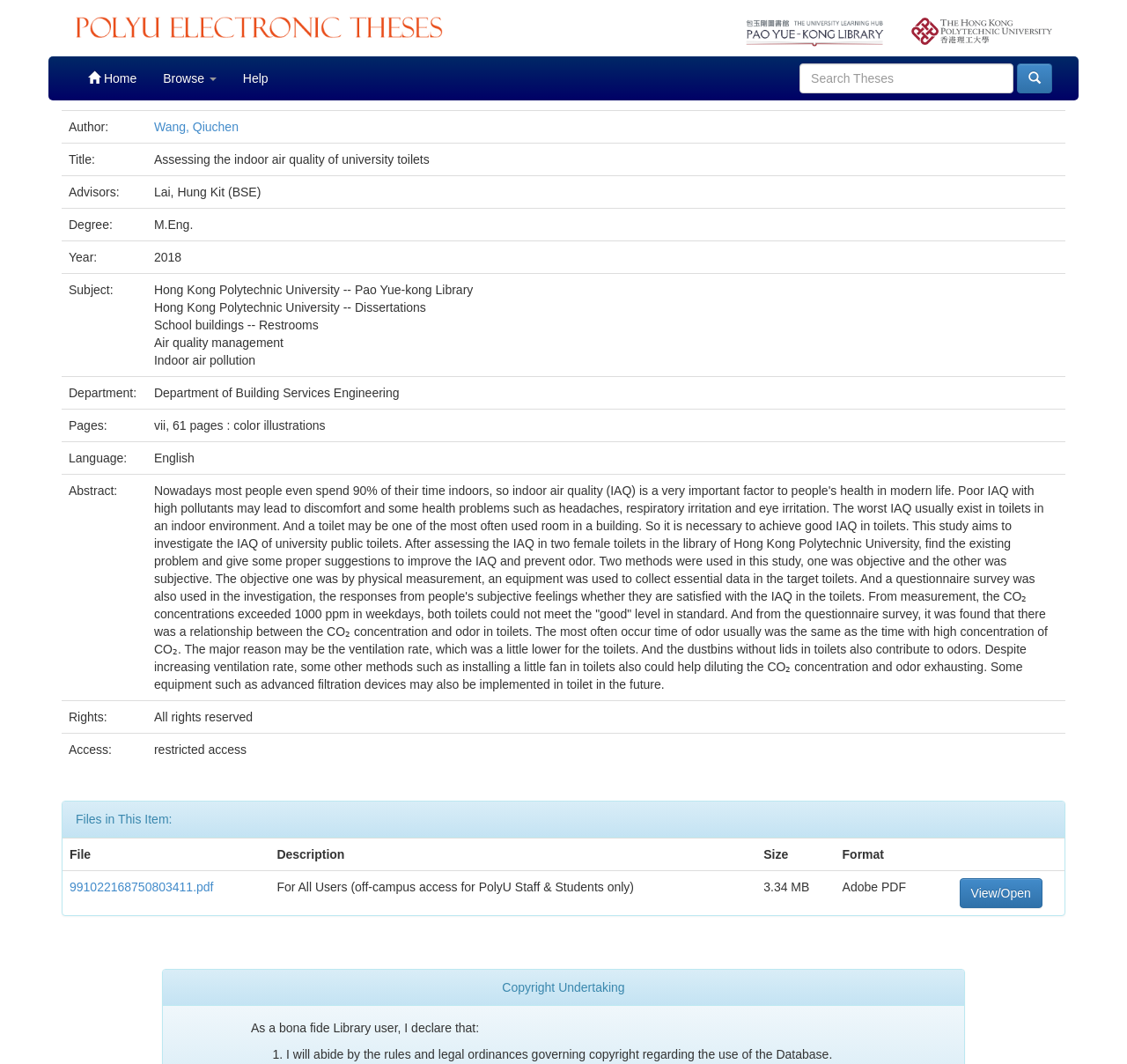Provide the bounding box coordinates for the specified HTML element described in this description: "name="query" placeholder="Search Theses"". The coordinates should be four float numbers ranging from 0 to 1, in the format [left, top, right, bottom].

[0.709, 0.06, 0.899, 0.088]